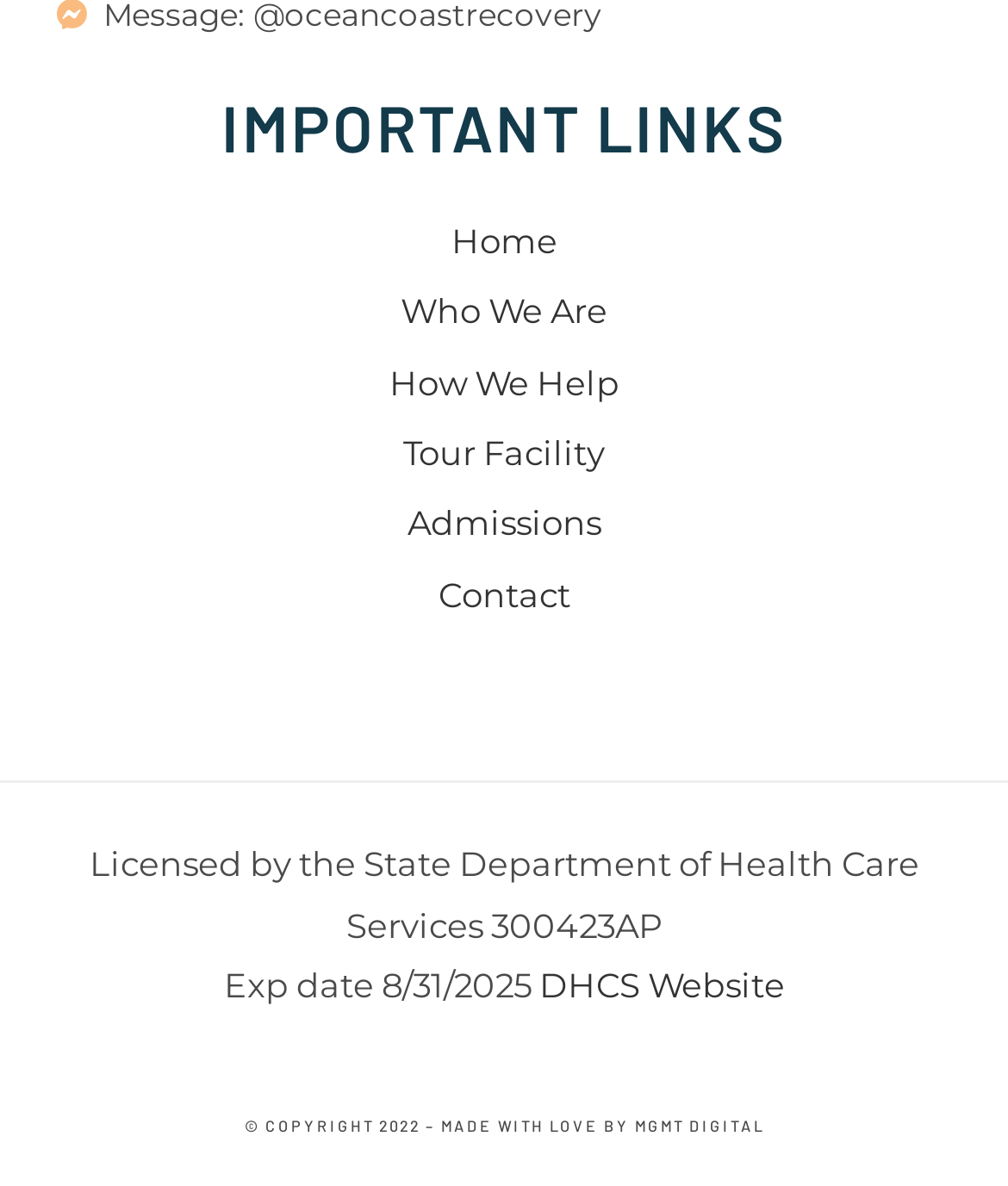What is the expiration date of the license?
Please answer the question as detailed as possible.

I found the StaticText element with the text 'Exp date 8/31/2025' at coordinates [0.222, 0.813, 0.535, 0.848], which indicates the expiration date of the license.